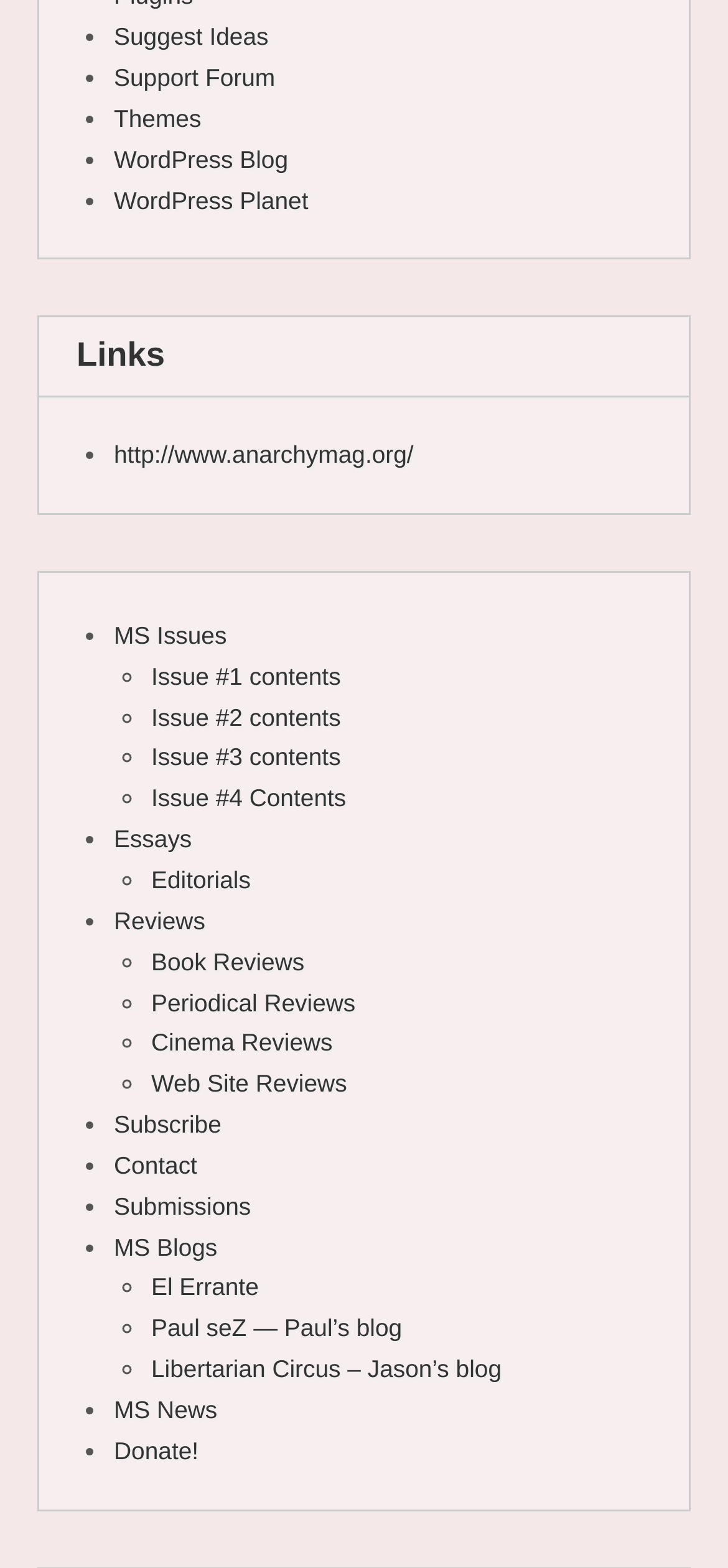Determine the bounding box coordinates of the clickable region to execute the instruction: "Contact the website administrator". The coordinates should be four float numbers between 0 and 1, denoted as [left, top, right, bottom].

[0.156, 0.734, 0.271, 0.752]